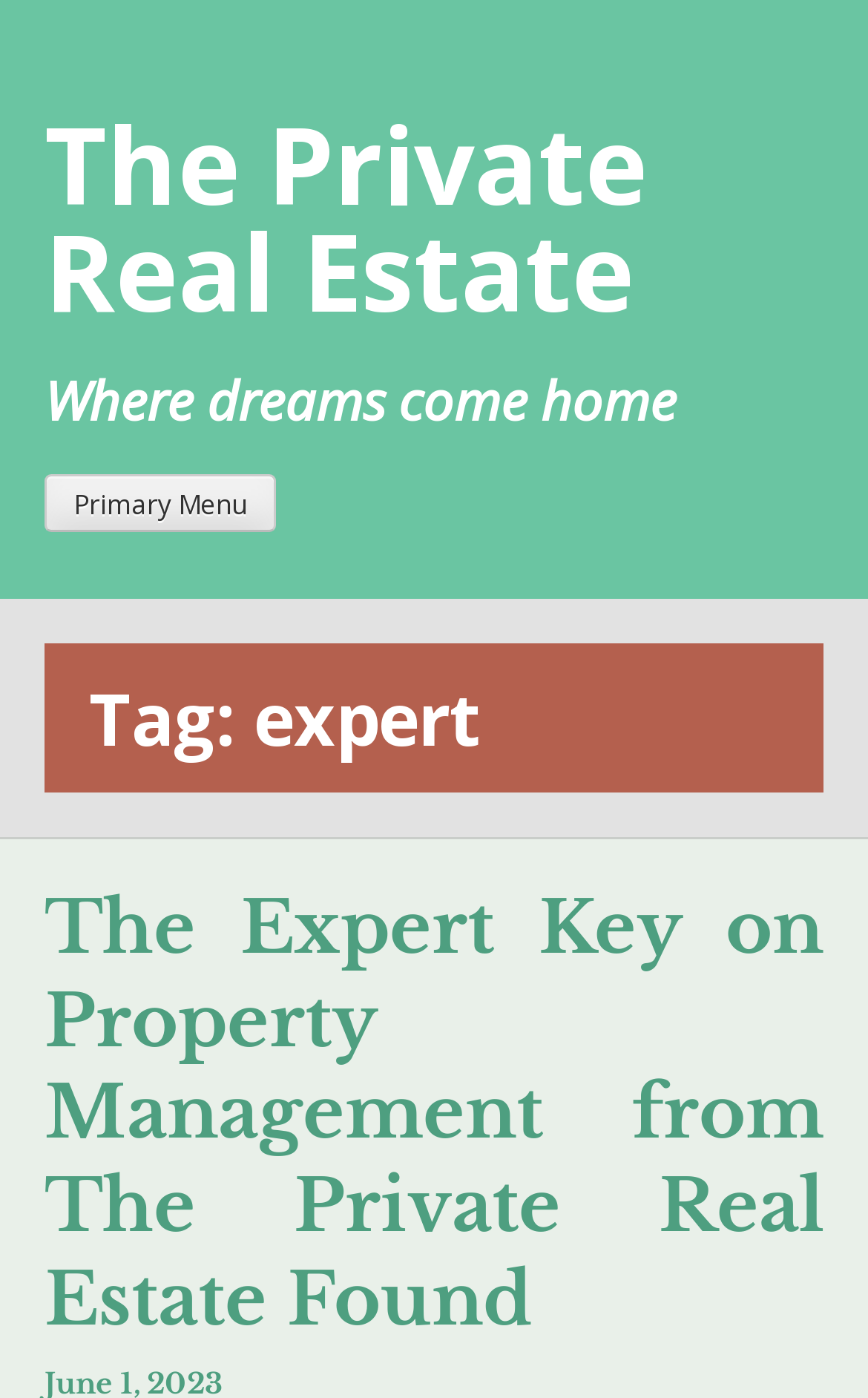Summarize the contents and layout of the webpage in detail.

The webpage is titled "expert – The Private Real Estate" and features a prominent heading "The Private Real Estate" at the top left corner. Below this heading is a link with the same text, "The Private Real Estate". 

To the right of the heading "The Private Real Estate" is another heading, "Where dreams come home", which is positioned slightly lower. 

Further down, there is a button labeled "Primary Menu" that is not expanded. When expanded, it controls a menu section labeled "primary-menu". This menu section is divided into a header section with a heading "Tag: expert". 

Below the "Tag: expert" heading is a longer heading that summarizes an article, "The Expert Key on Property Management from The Private Real Estate Found". This heading is accompanied by a link with the same text, positioned directly below it.